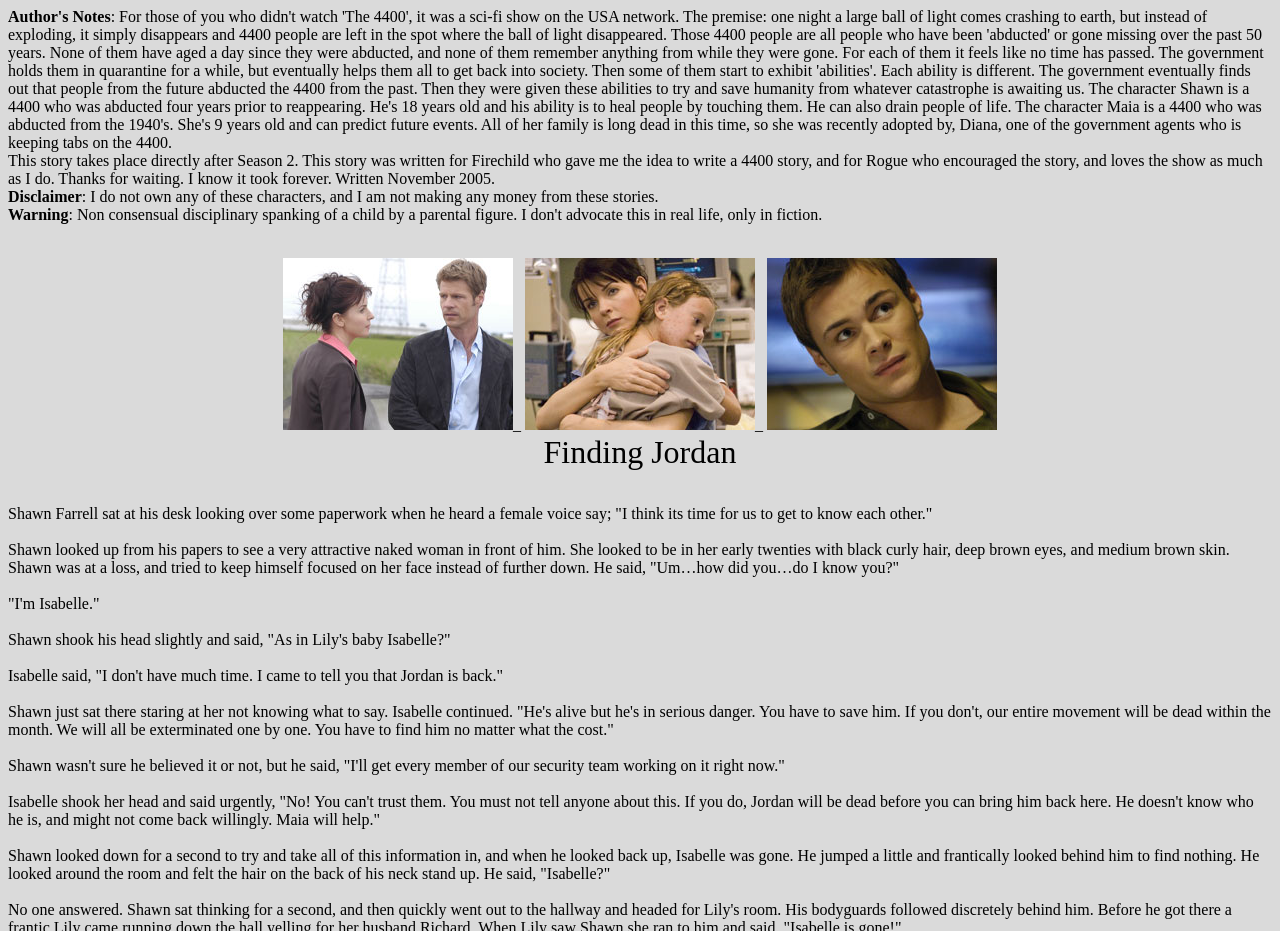Please give a one-word or short phrase response to the following question: 
What is the occupation of Shawn Farrell?

Desk worker